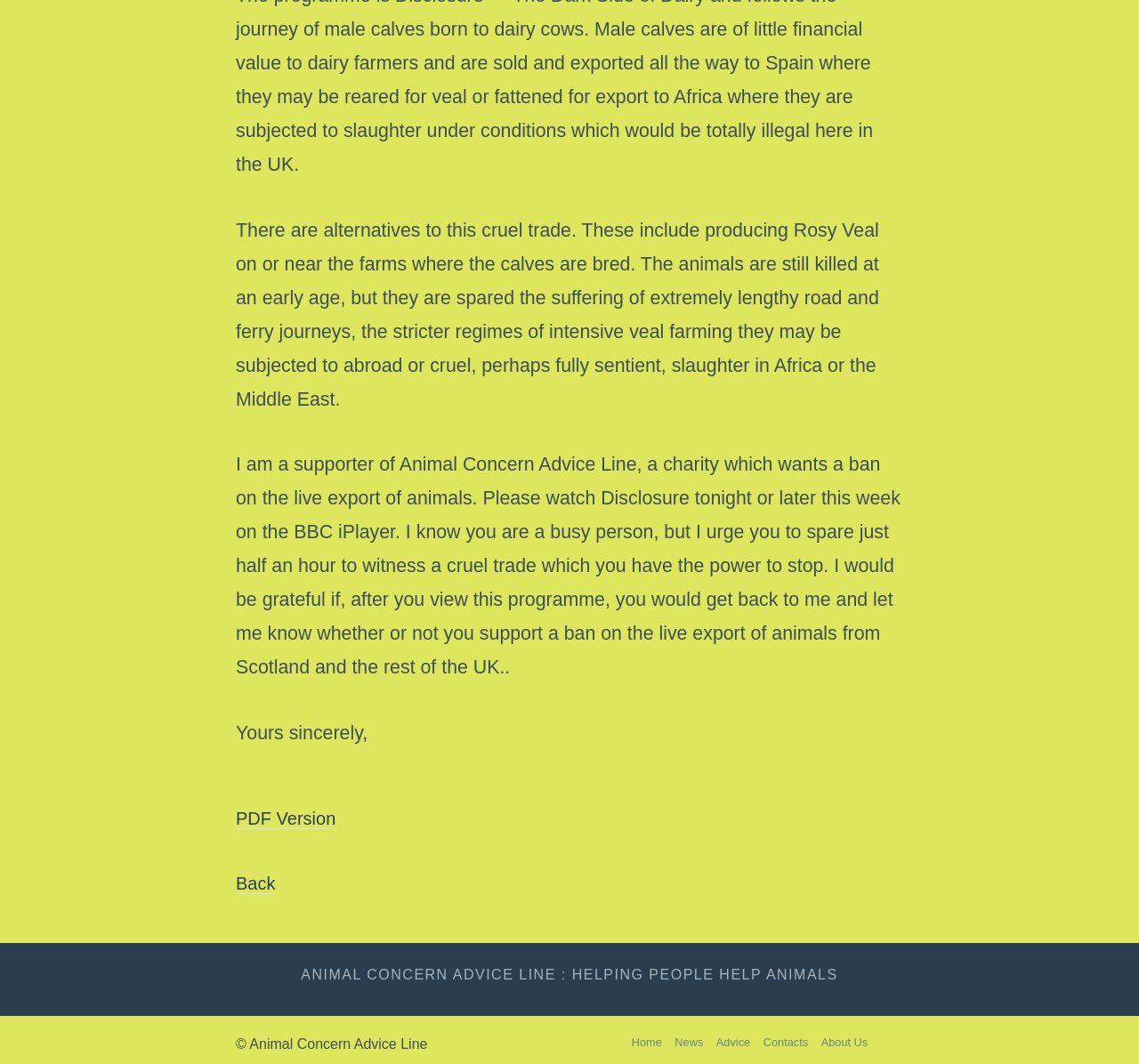From the element description: "Advice", extract the bounding box coordinates of the UI element. The coordinates should be expressed as four float numbers between 0 and 1, in the order [left, top, right, bottom].

[0.629, 0.973, 0.659, 0.986]